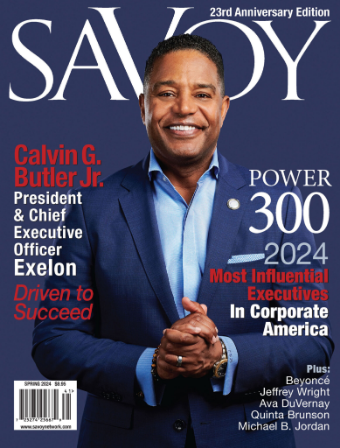What is the color of the suit worn by Calvin G. Butler Jr. on the cover?
Examine the webpage screenshot and provide an in-depth answer to the question.

The caption describes Calvin G. Butler Jr. as being depicted in a 'sharp, blue suit', which indicates that the color of the suit is blue.